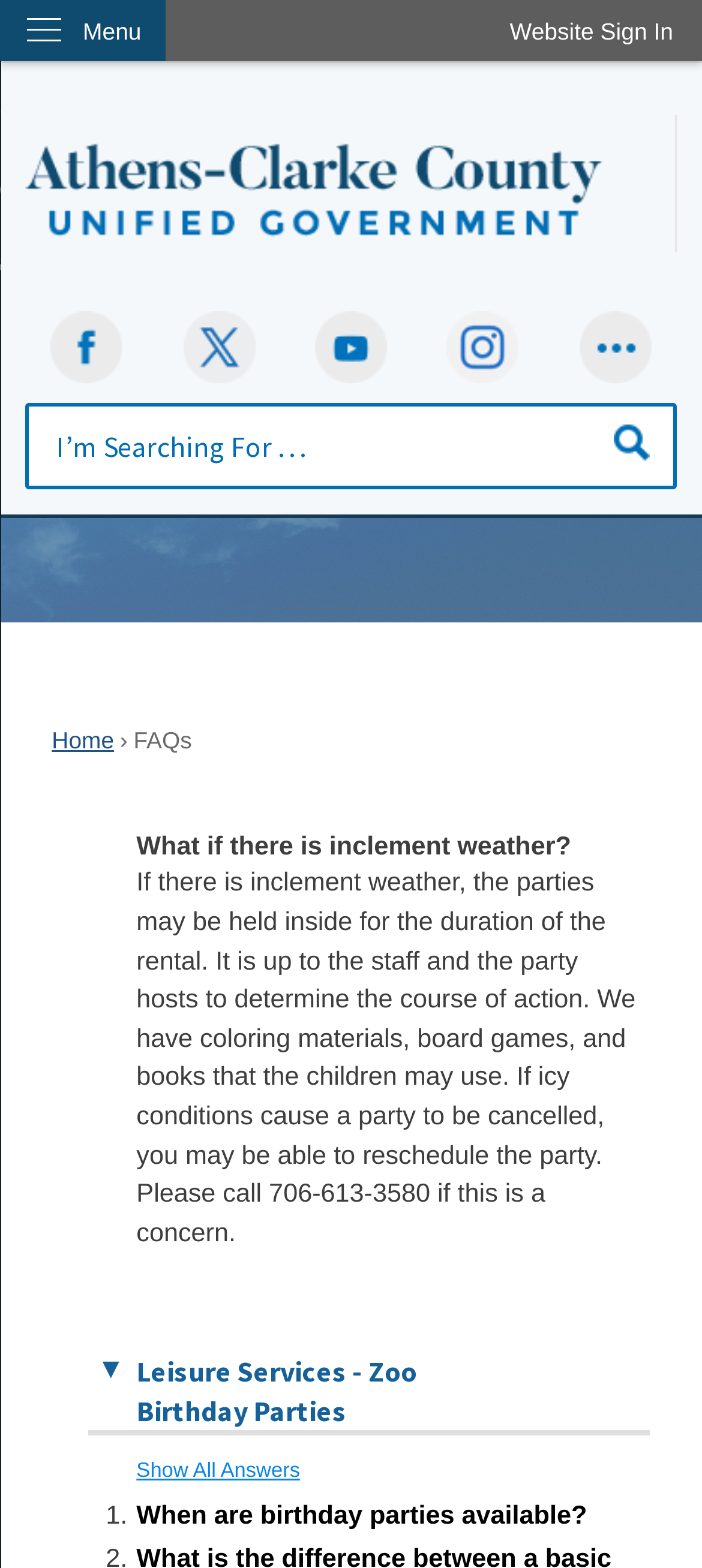Predict the bounding box coordinates of the area that should be clicked to accomplish the following instruction: "Go to site search". The bounding box coordinates should consist of four float numbers between 0 and 1, i.e., [left, top, right, bottom].

[0.873, 0.27, 0.925, 0.293]